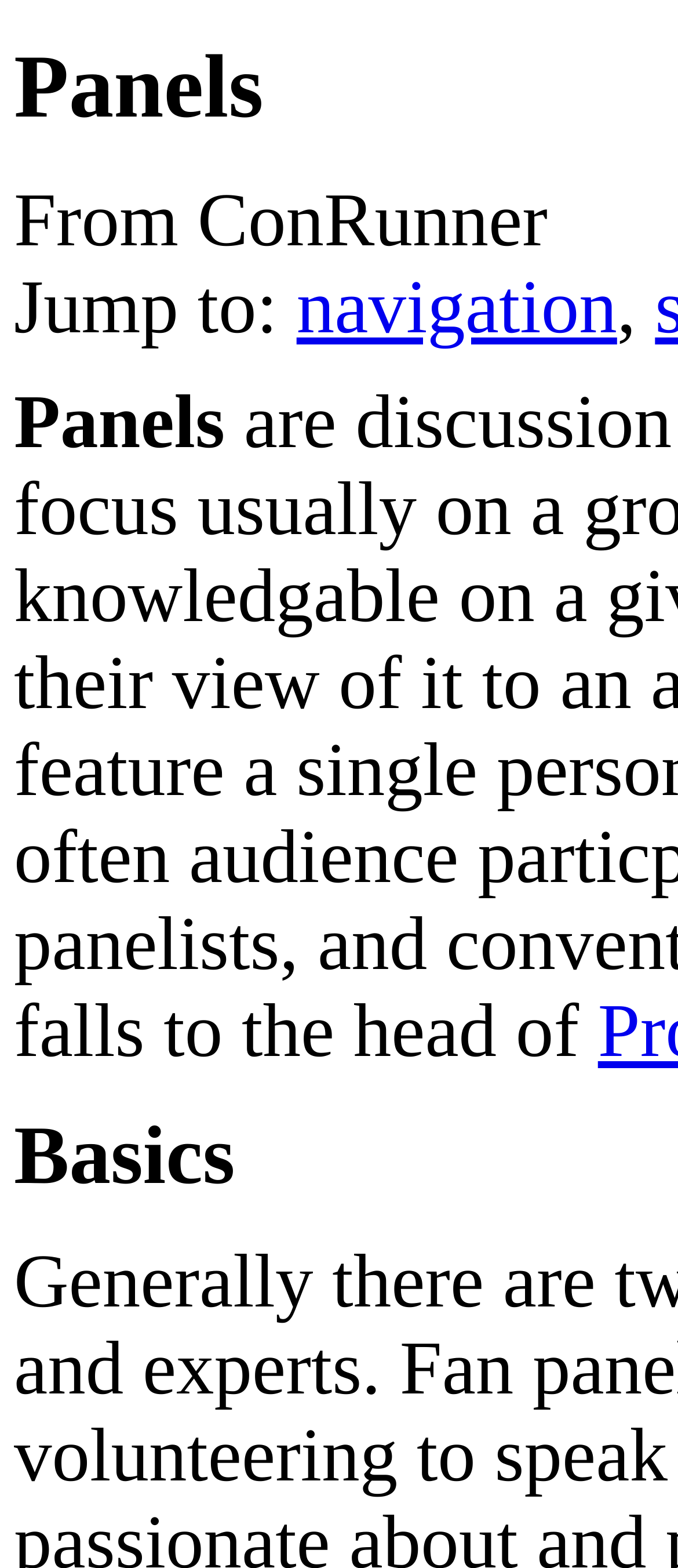Using the webpage screenshot, find the UI element described by alt="summer is here". Provide the bounding box coordinates in the format (top-left x, top-left y, bottom-right x, bottom-right y), ensuring all values are floating point numbers between 0 and 1.

None